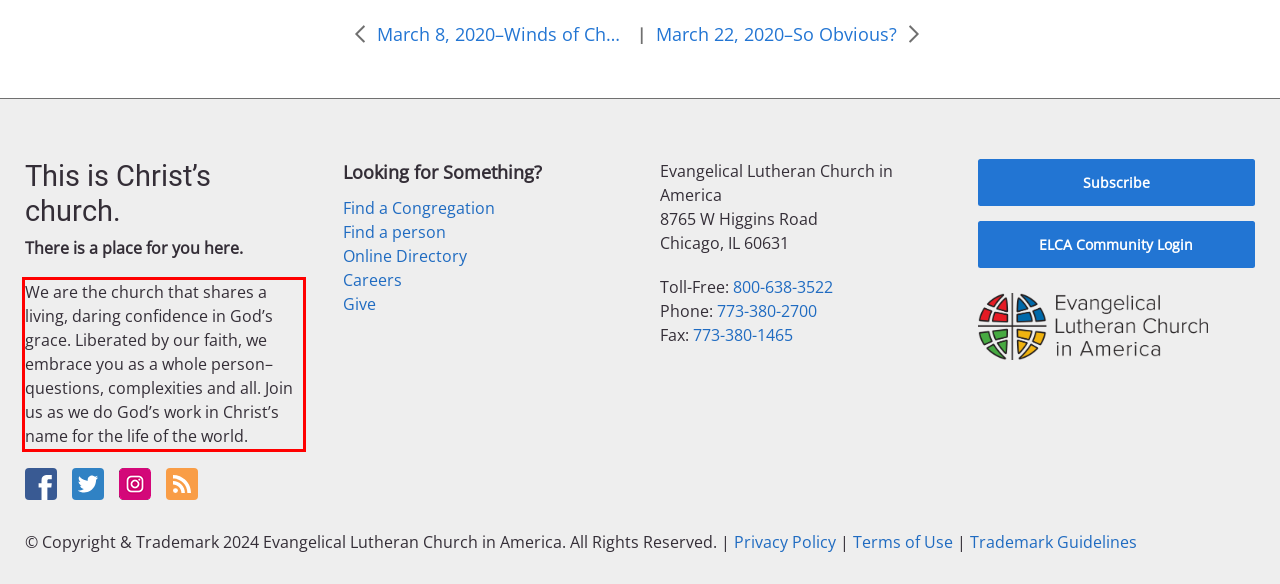Identify and transcribe the text content enclosed by the red bounding box in the given screenshot.

We are the church that shares a living, daring confidence in God’s grace. Liberated by our faith, we embrace you as a whole person–questions, complexities and all. Join us as we do God’s work in Christ’s name for the life of the world.